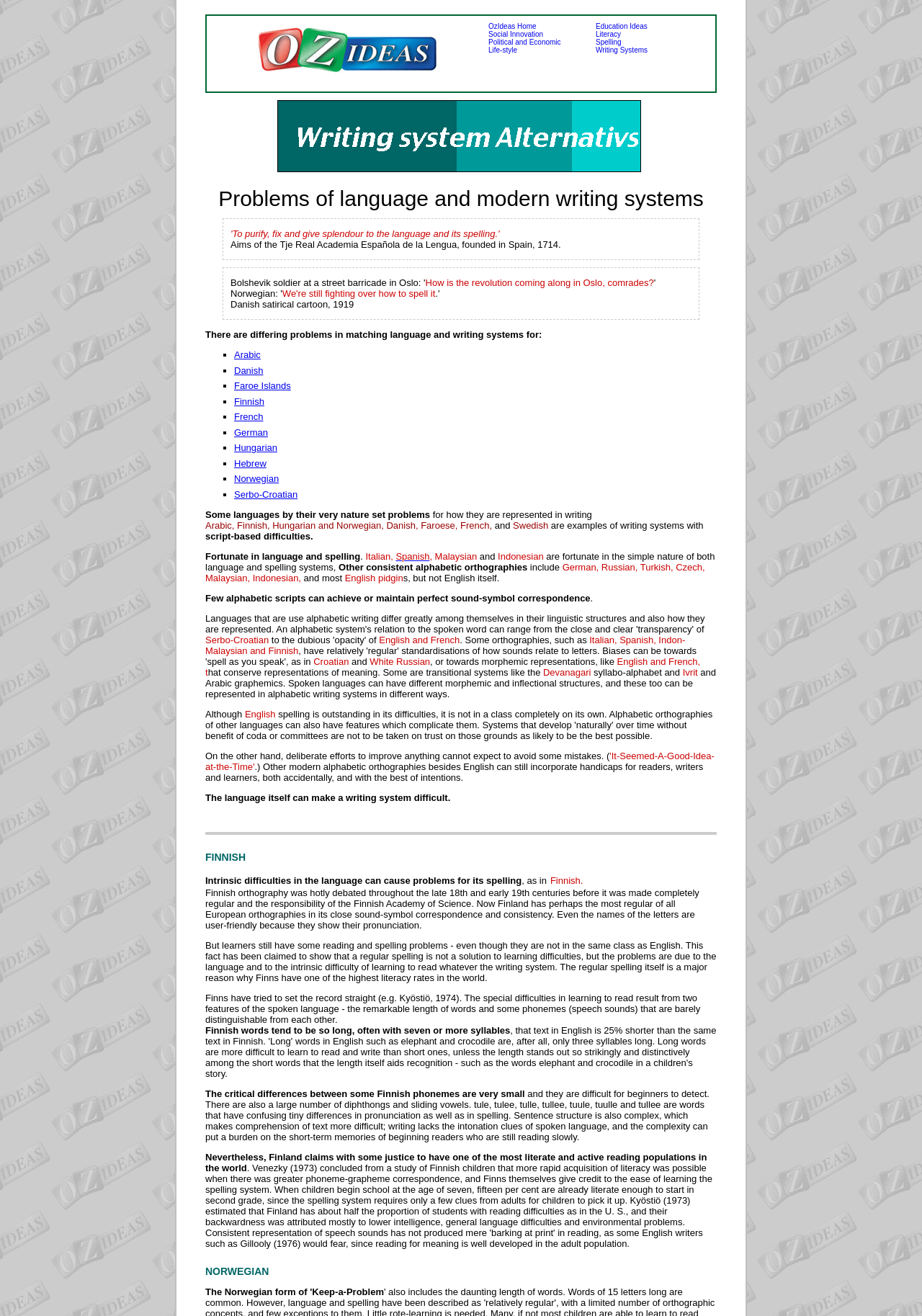Offer a comprehensive description of the webpage’s content and structure.

The webpage is about the problems of improving modern writing systems, specifically focusing on the challenges of matching language and writing systems. At the top, there is a navigation menu with links to "OzIdeas Home", "Social Innovation", "Political and Economic", "Life-style", "Education Ideas", "Literacy", "Spelling", and "Writing Systems". Below the menu, there is a heading that reads "Problems of language and modern writing systems".

The main content of the webpage is divided into several sections. The first section discusses the aims of the Real Academia Española de la Lengua, founded in Spain in 1714, and features a satirical cartoon from 1919. The next section lists several languages, including Arabic, Danish, Faroe Islands, Finnish, French, German, Hebrew, Hungarian, Norwegian, and Serbo-Croatian, with bullet points indicating the specific challenges each language faces in terms of writing systems.

The following sections provide more detailed explanations of the problems of language and writing systems, including the difficulties of representing languages with script-based difficulties, such as Arabic, Finnish, Hungarian, and Norwegian. The webpage also discusses languages that are fortunate in having simple language and spelling systems, such as Italian, Spanish, Malaysian, and Indonesian.

Additionally, the webpage explores the challenges of achieving perfect sound-symbol correspondence in alphabetic scripts, citing examples of languages that have struggled with this issue, including English and French. It also mentions languages that have developed unique writing systems, such as Devanagari and Ivrit.

Throughout the webpage, there are several images, including a cartoon and a logo, which are placed alongside the text to illustrate the points being made. Overall, the webpage presents a comprehensive overview of the complexities of language and writing systems, highlighting the challenges and opportunities that arise when trying to improve modern writing systems.